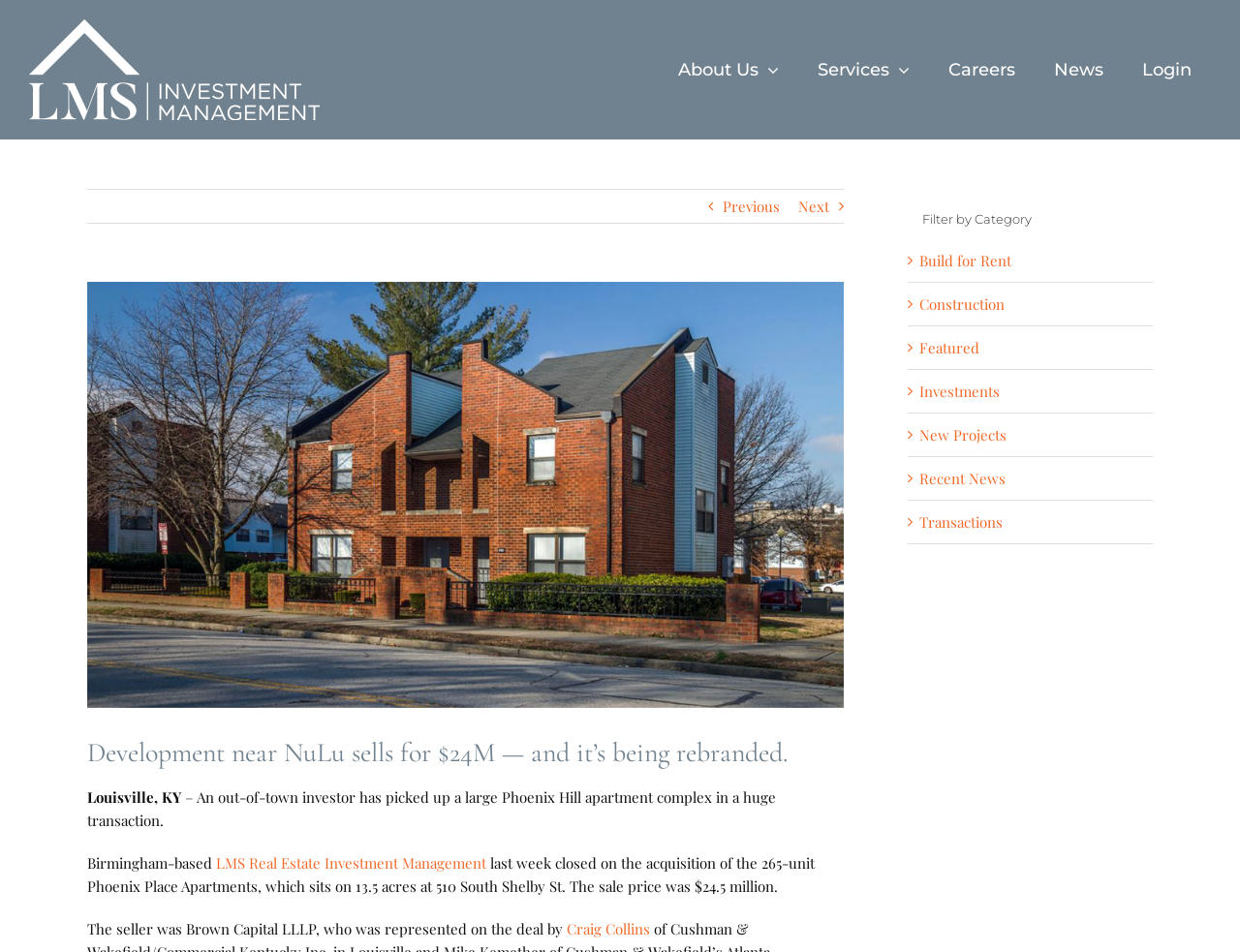Identify the webpage's primary heading and generate its text.

Development near NuLu sells for $24M — and it’s being rebranded.